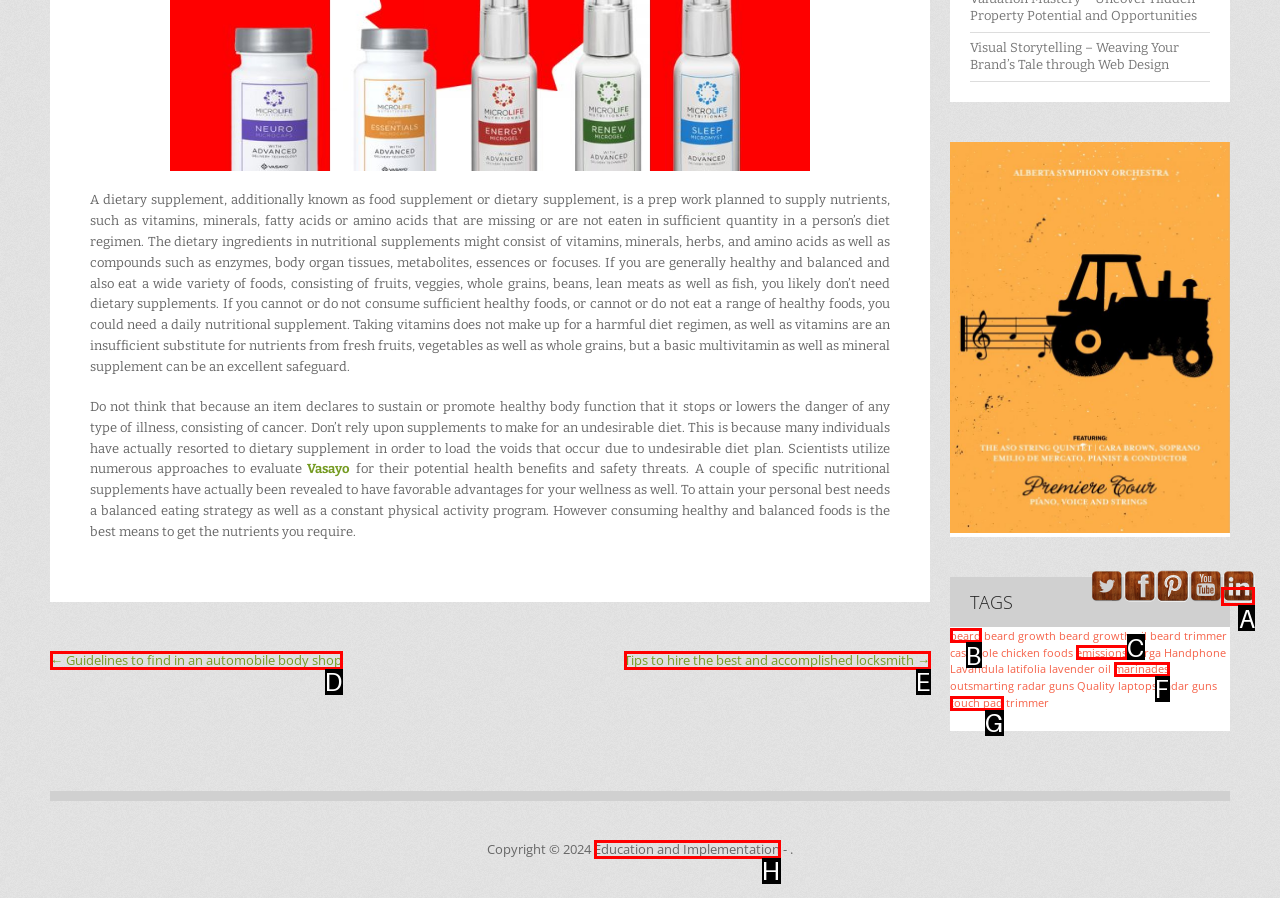Choose the option that aligns with the description: Education and Implementation
Respond with the letter of the chosen option directly.

H